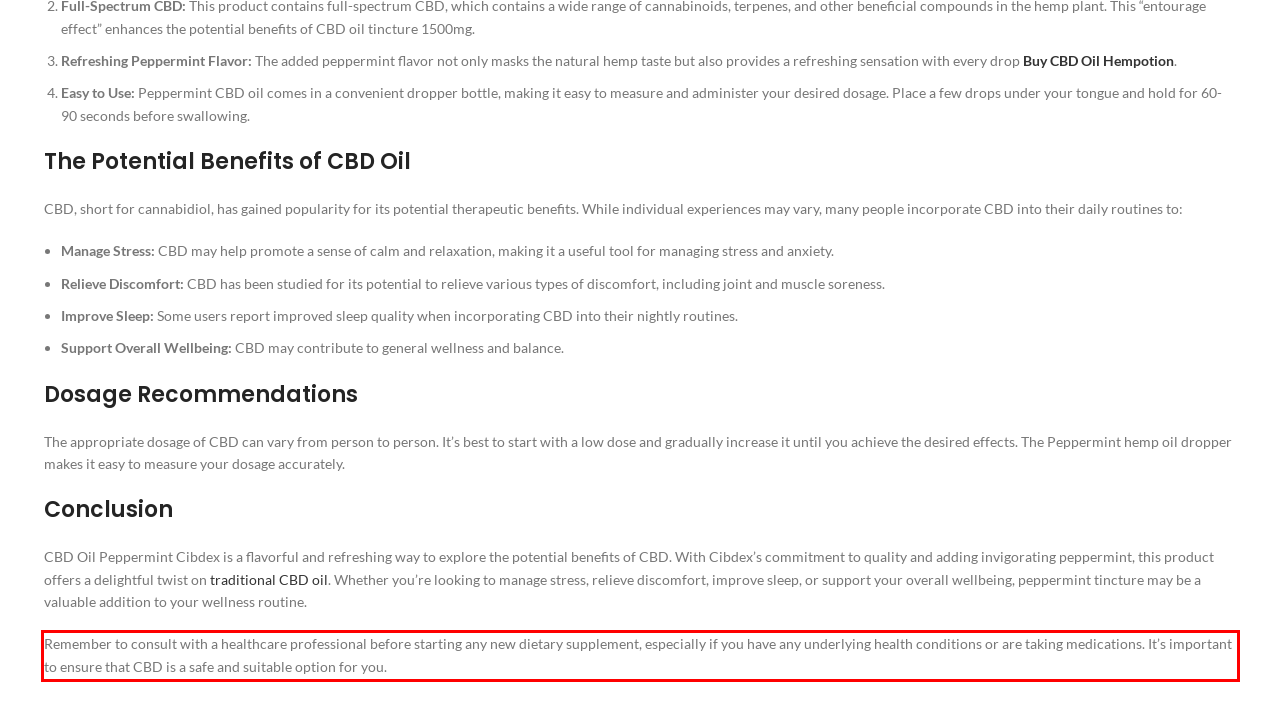You are provided with a screenshot of a webpage featuring a red rectangle bounding box. Extract the text content within this red bounding box using OCR.

Remember to consult with a healthcare professional before starting any new dietary supplement, especially if you have any underlying health conditions or are taking medications. It’s important to ensure that CBD is a safe and suitable option for you.